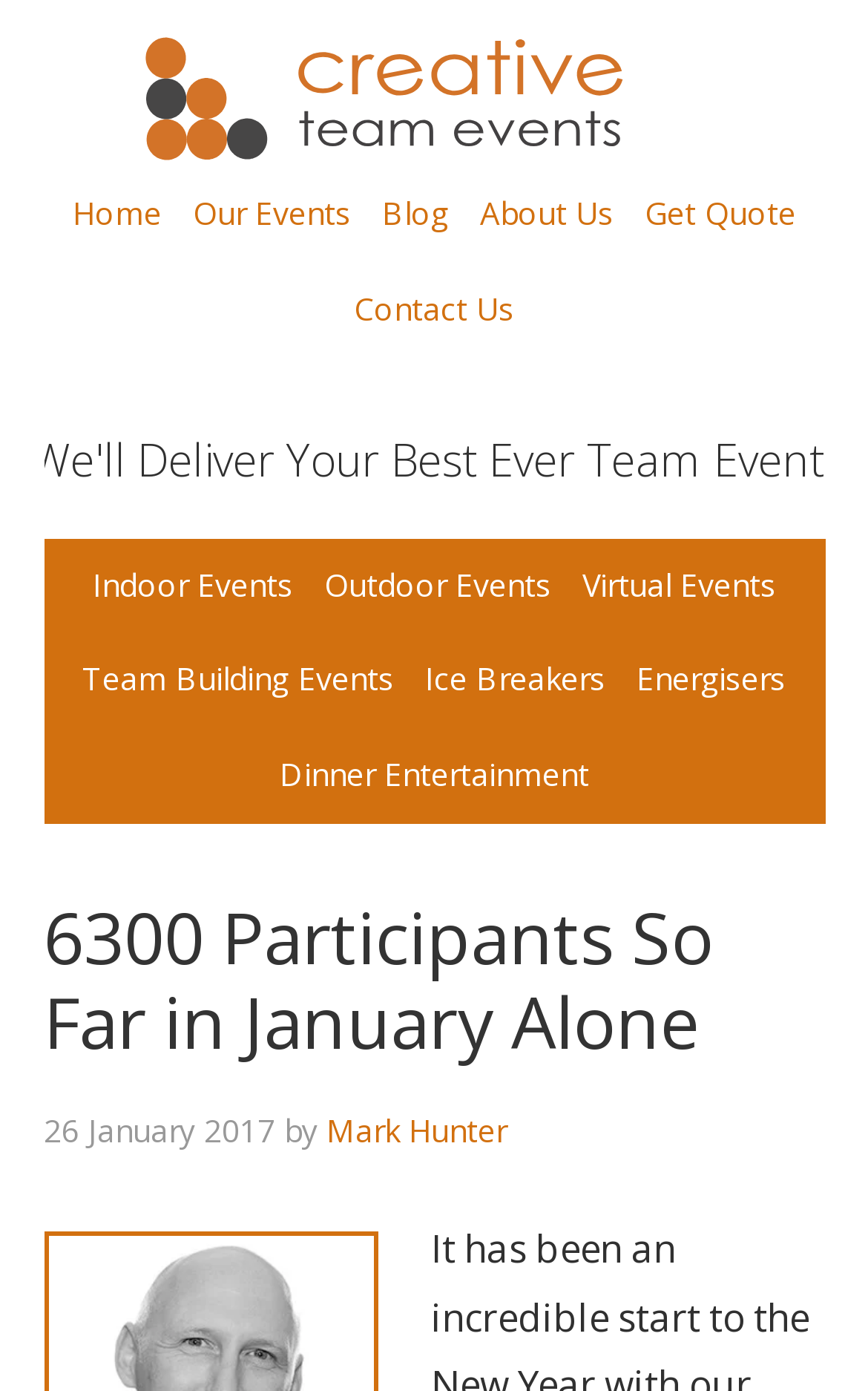How many participants were there in January?
Please respond to the question with as much detail as possible.

The header on the webpage states '6300 Participants So Far in January Alone', indicating that there were 6300 participants in January.